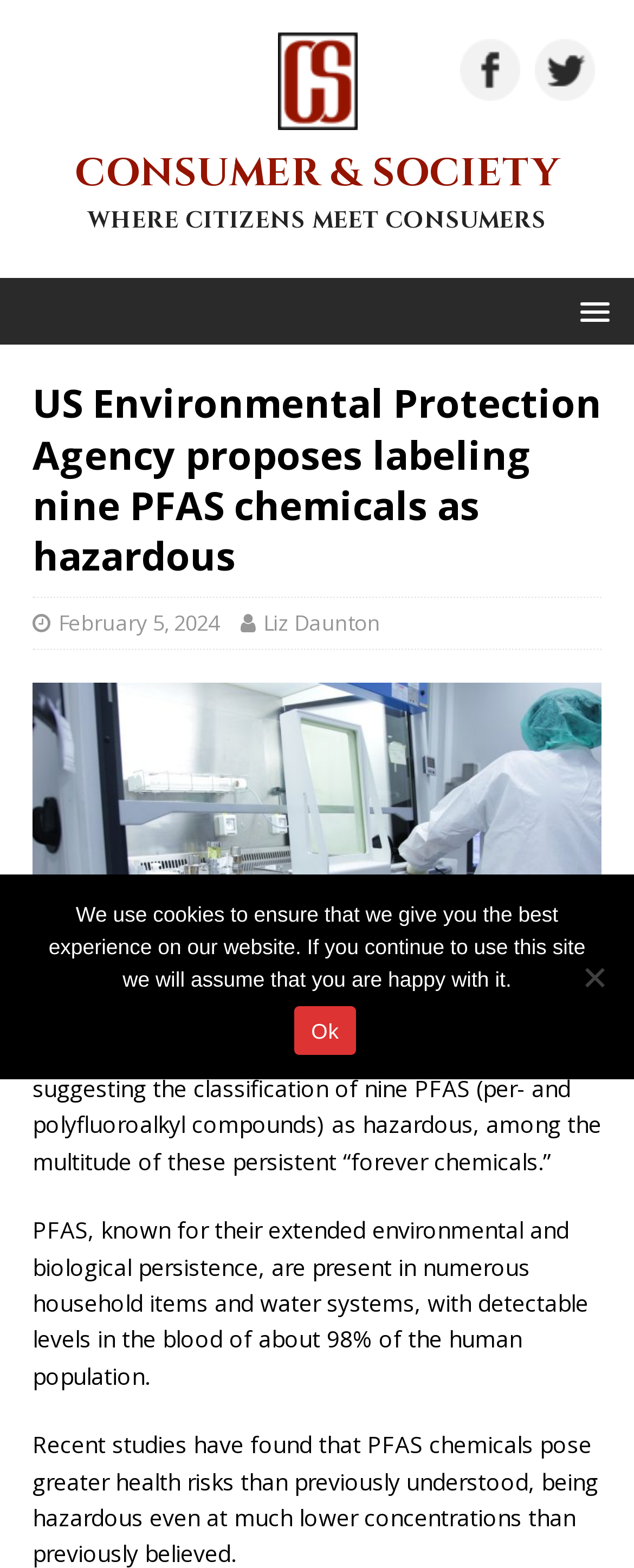Please determine the bounding box coordinates for the element with the description: "February 5, 2024".

[0.092, 0.388, 0.346, 0.407]